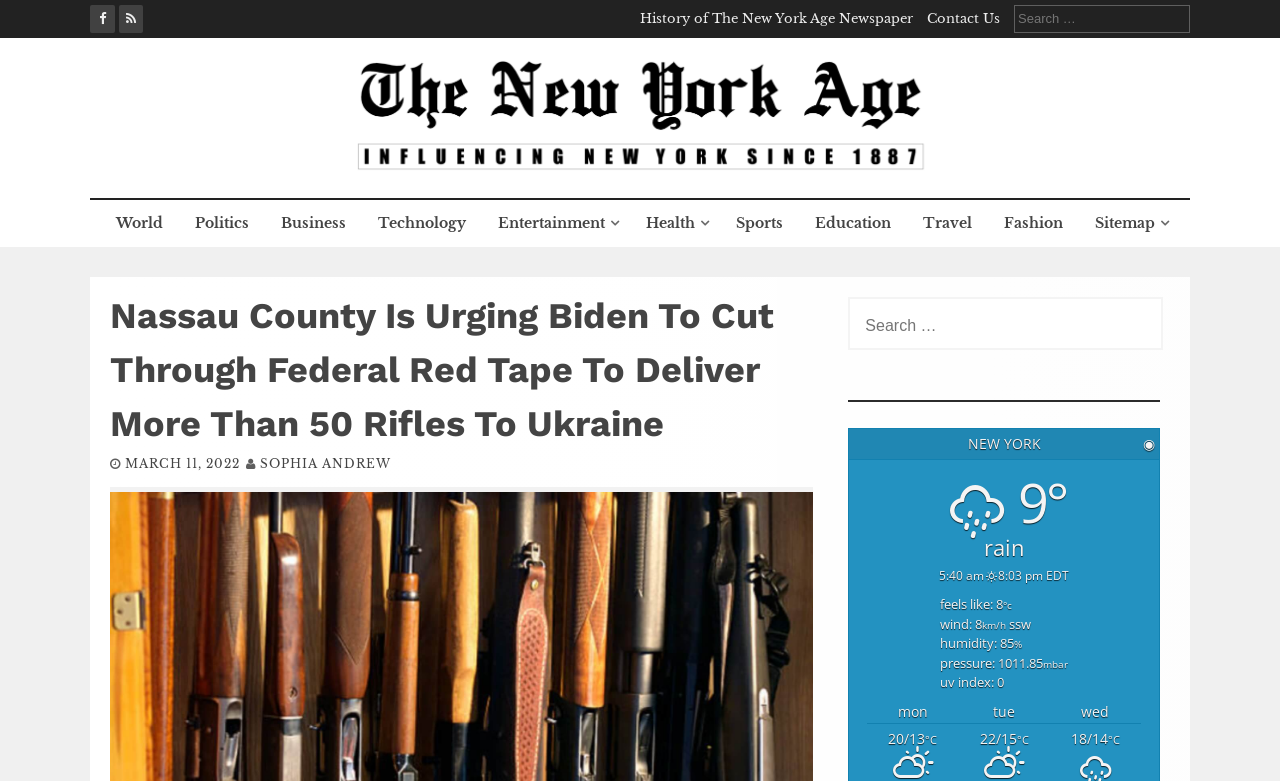Find and generate the main title of the webpage.

Nassau County Is Urging Biden To Cut Through Federal Red Tape To Deliver More Than 50 Rifles To Ukraine